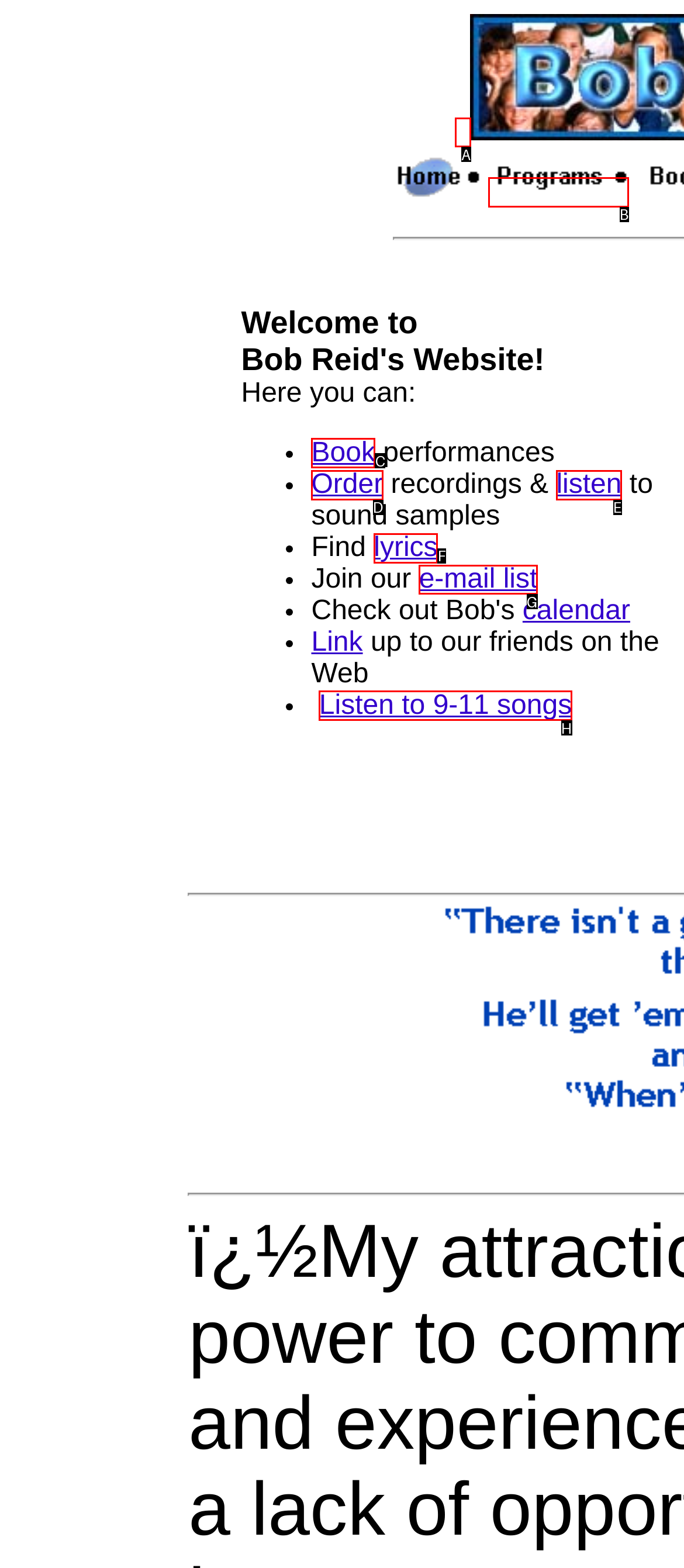Using the description: name="Top of Page"
Identify the letter of the corresponding UI element from the choices available.

A